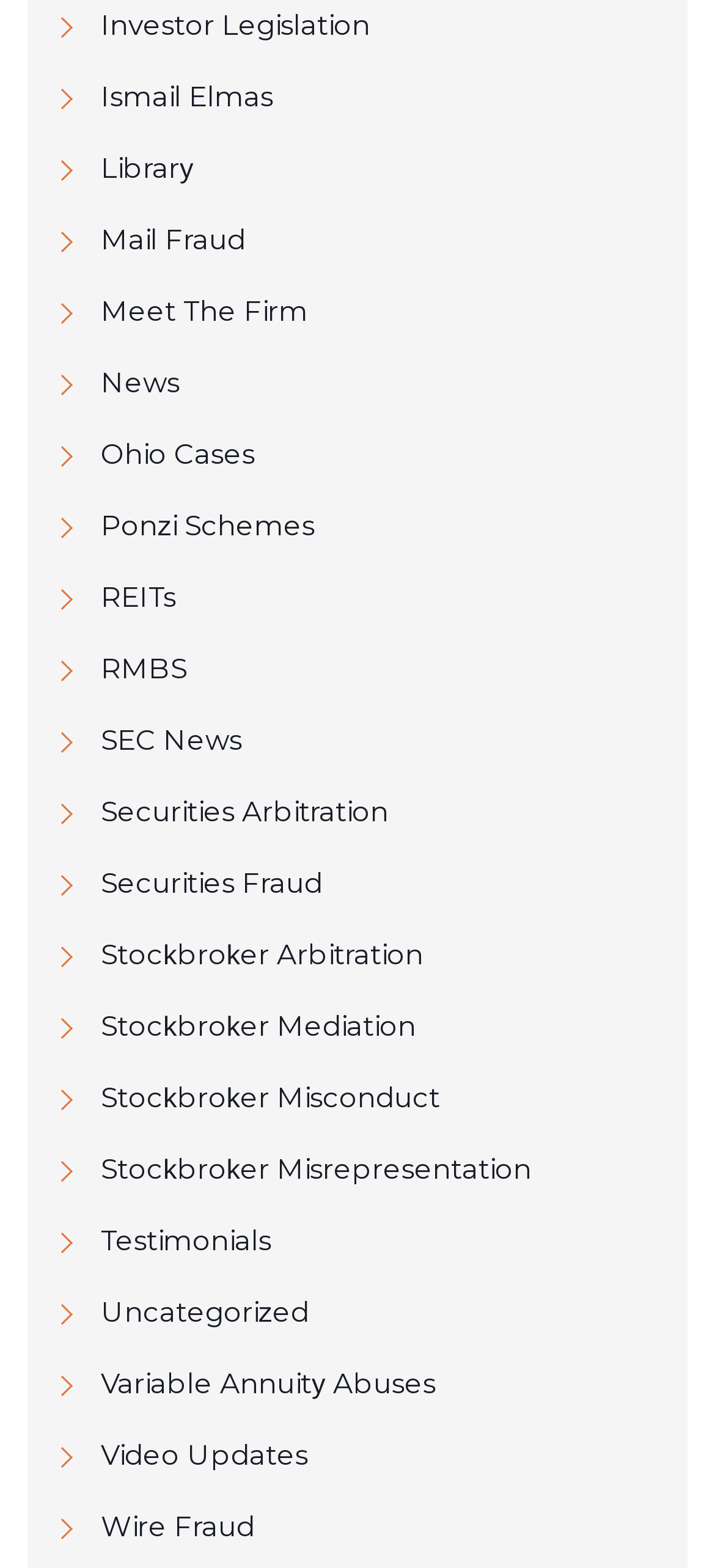Can you pinpoint the bounding box coordinates for the clickable element required for this instruction: "Read about Ismail Elmas"? The coordinates should be four float numbers between 0 and 1, i.e., [left, top, right, bottom].

[0.077, 0.048, 0.923, 0.076]